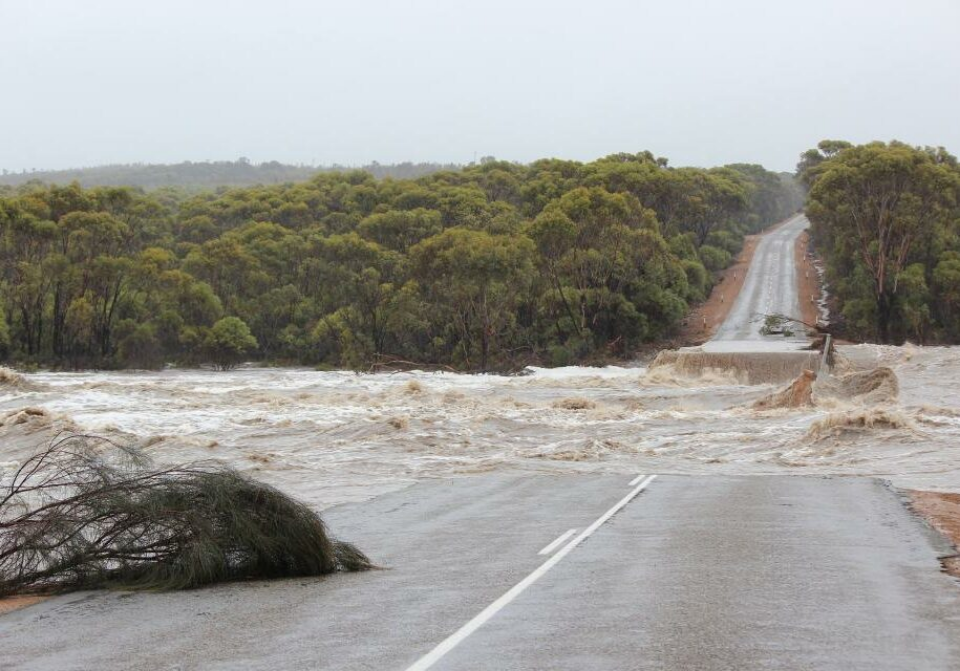Explain what the image portrays in a detailed manner.

The image captures a scene of significant flooding, showcasing a rain-soaked road partially submerged by rushing water. The foreground reveals a stretch of asphalt that is overtaken by brown, turbulent floodwater, effectively obscuring the roadway and making it impassable. In the background, vibrant green trees line the sides of the road, their reflections visible in the water's surface, indicating the extent of rainfall in the area. The overall atmosphere is somber, highlighting the impact of severe weather conditions. This visual serves as a stark reminder of the challenges posed by flooding, underscoring the importance of effective flood warning systems, as discussed in the related content about upgrading to the ALERT2 flood warning network.